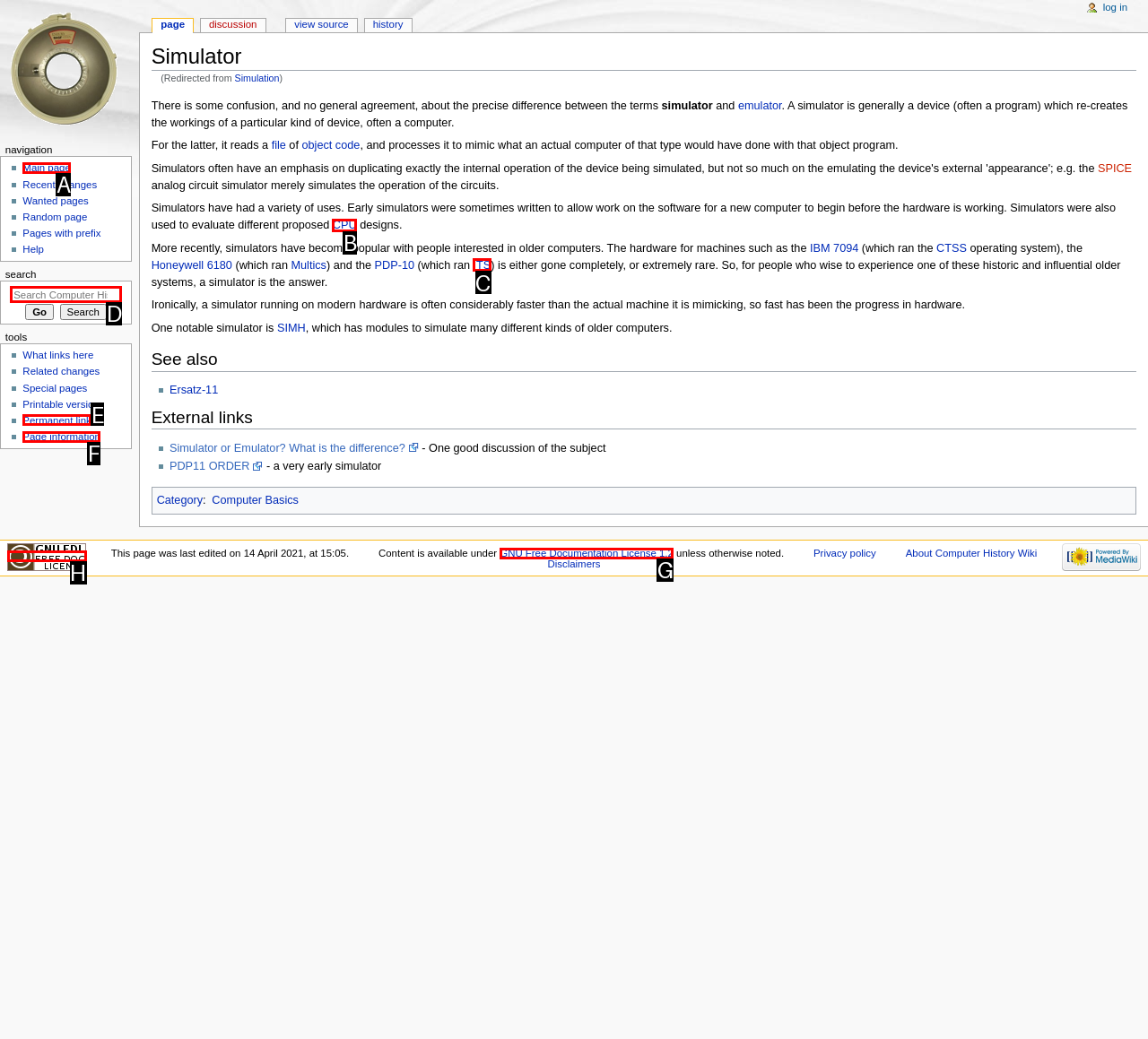Point out the UI element to be clicked for this instruction: Search for something. Provide the answer as the letter of the chosen element.

None